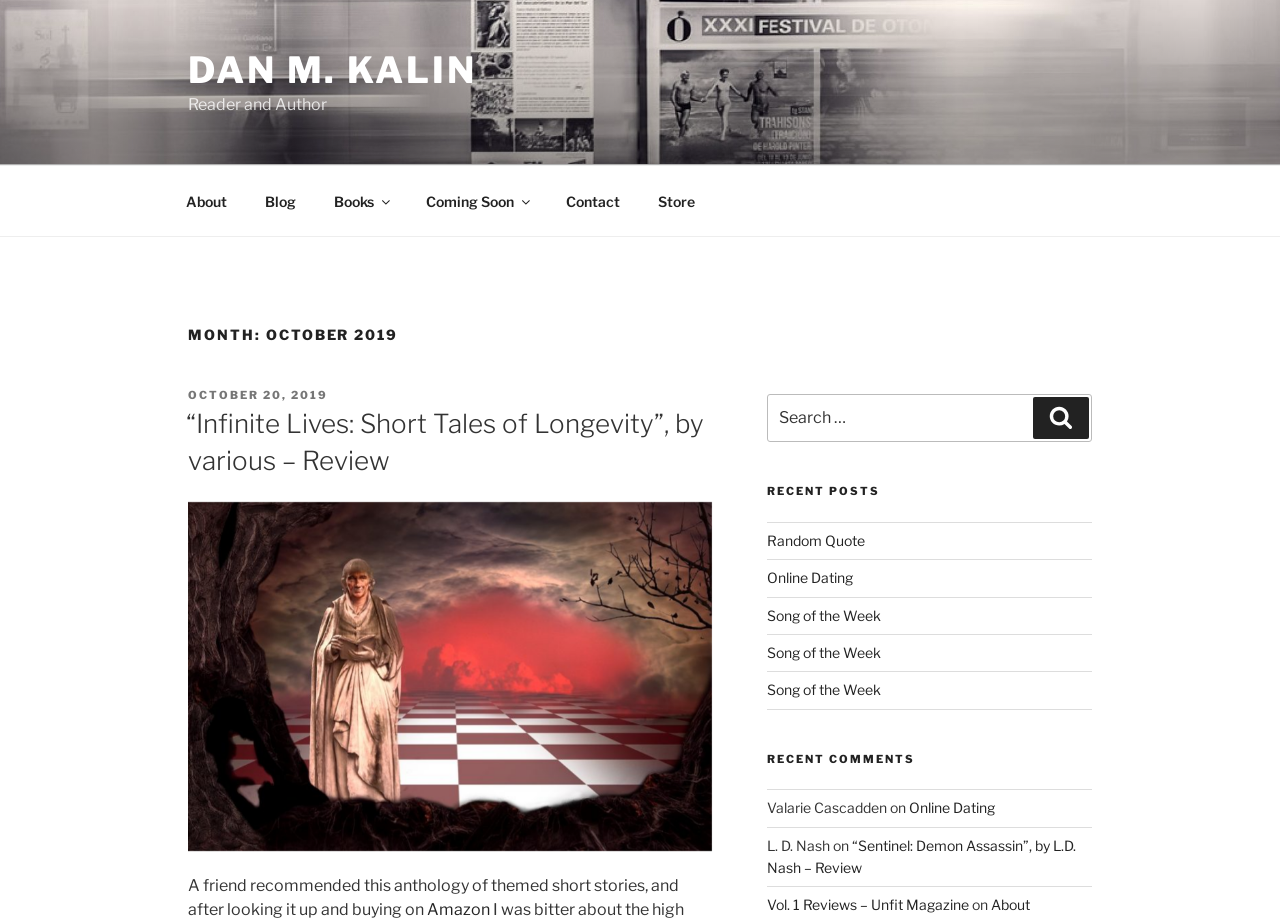What is the name of the person who commented on the post 'Online Dating'?
Could you answer the question in a detailed manner, providing as much information as possible?

The name of the person who commented on the post 'Online Dating' can be found by looking at the static text 'Valarie Cascadden' which is located above the link 'Online Dating' in the 'RECENT COMMENTS' section.